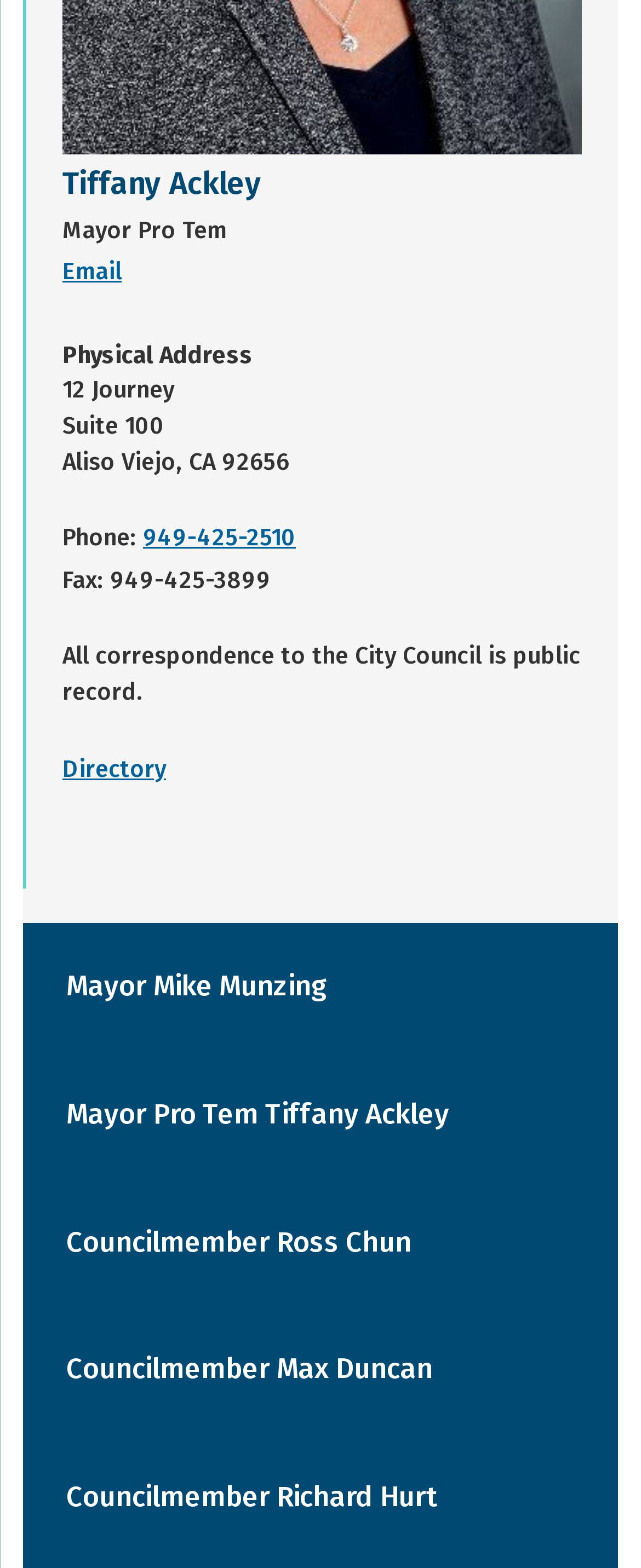Please identify the bounding box coordinates of the element that needs to be clicked to perform the following instruction: "read News & Blog".

None